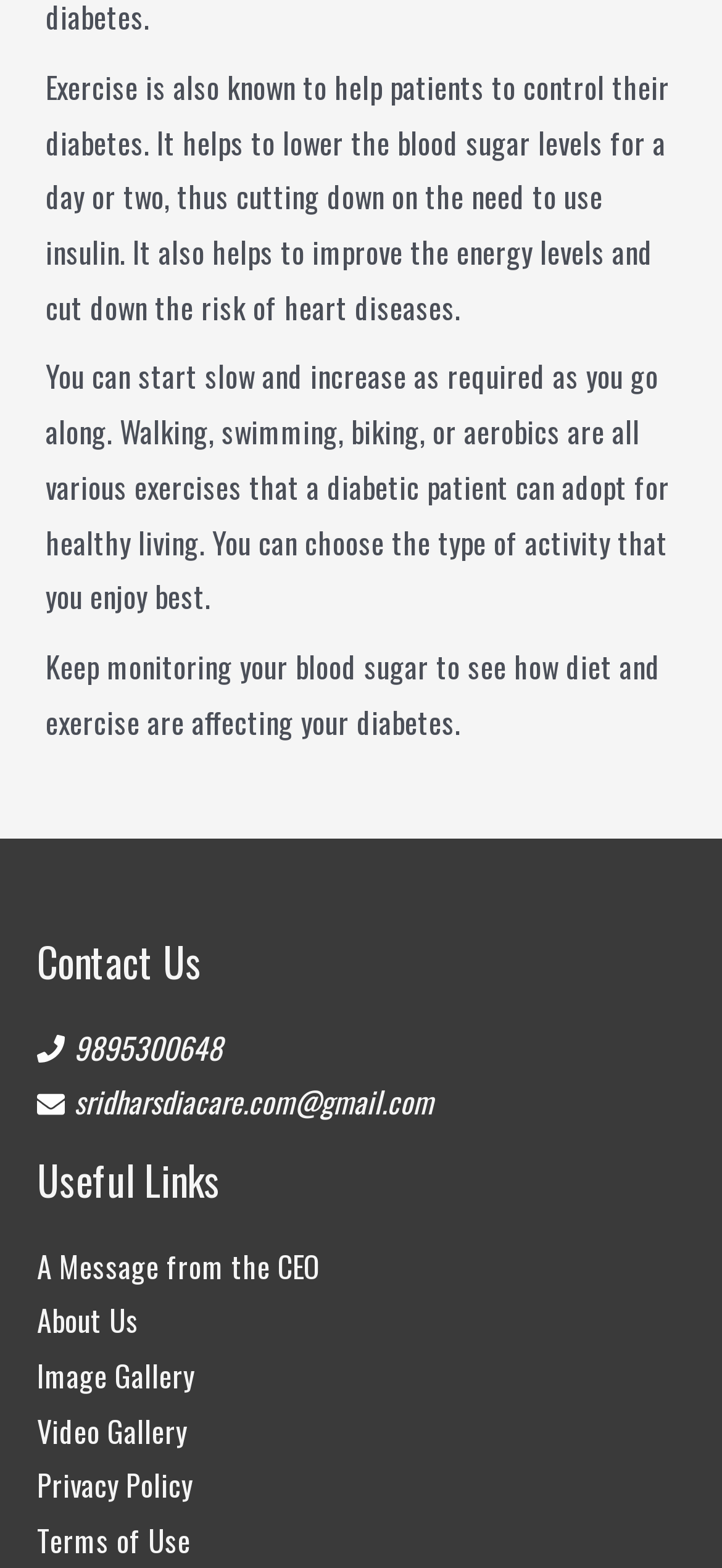Specify the bounding box coordinates of the area to click in order to execute this command: 'Send an email to the support team'. The coordinates should consist of four float numbers ranging from 0 to 1, and should be formatted as [left, top, right, bottom].

[0.103, 0.689, 0.6, 0.717]